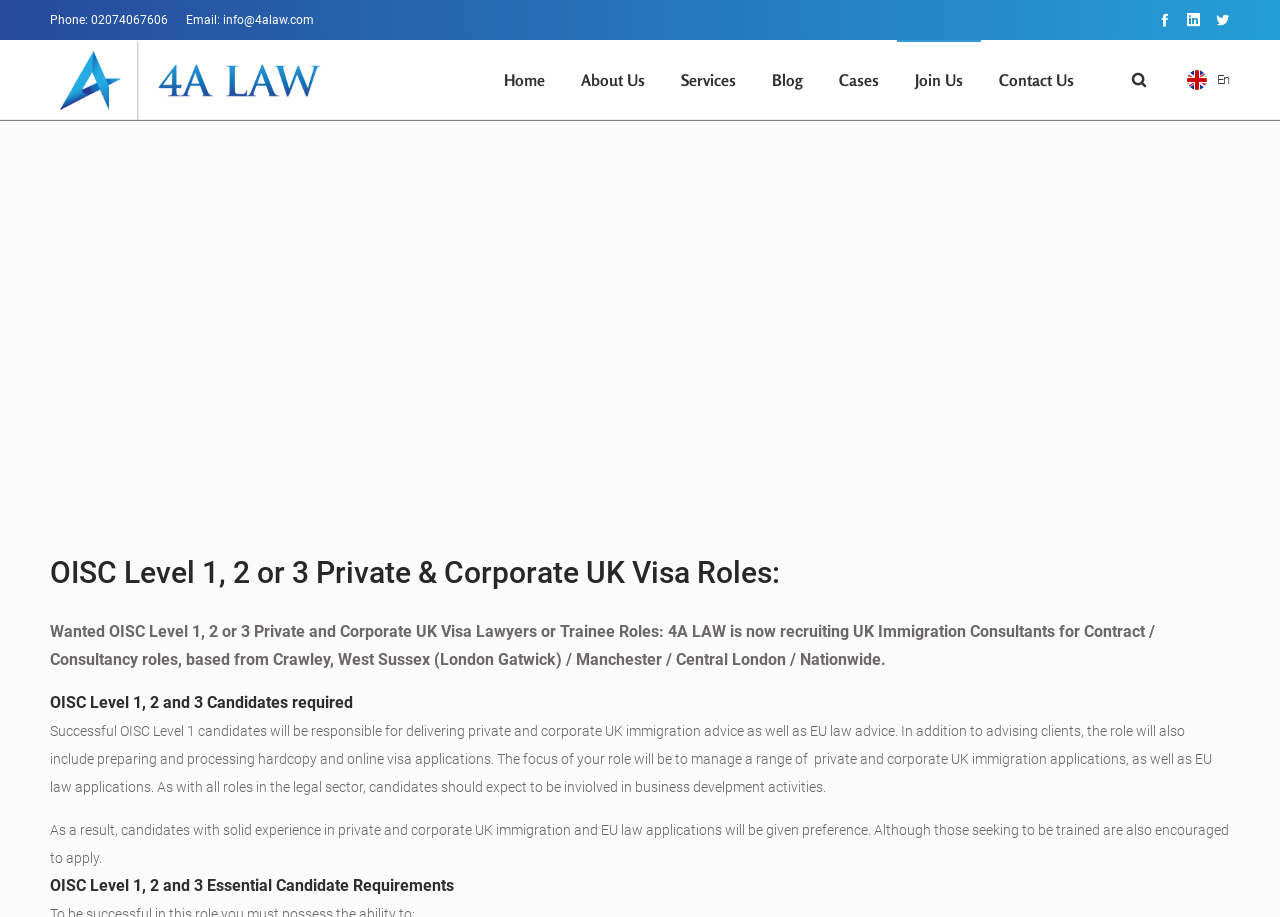Please specify the bounding box coordinates of the area that should be clicked to accomplish the following instruction: "Call the phone number". The coordinates should consist of four float numbers between 0 and 1, i.e., [left, top, right, bottom].

[0.039, 0.014, 0.131, 0.029]